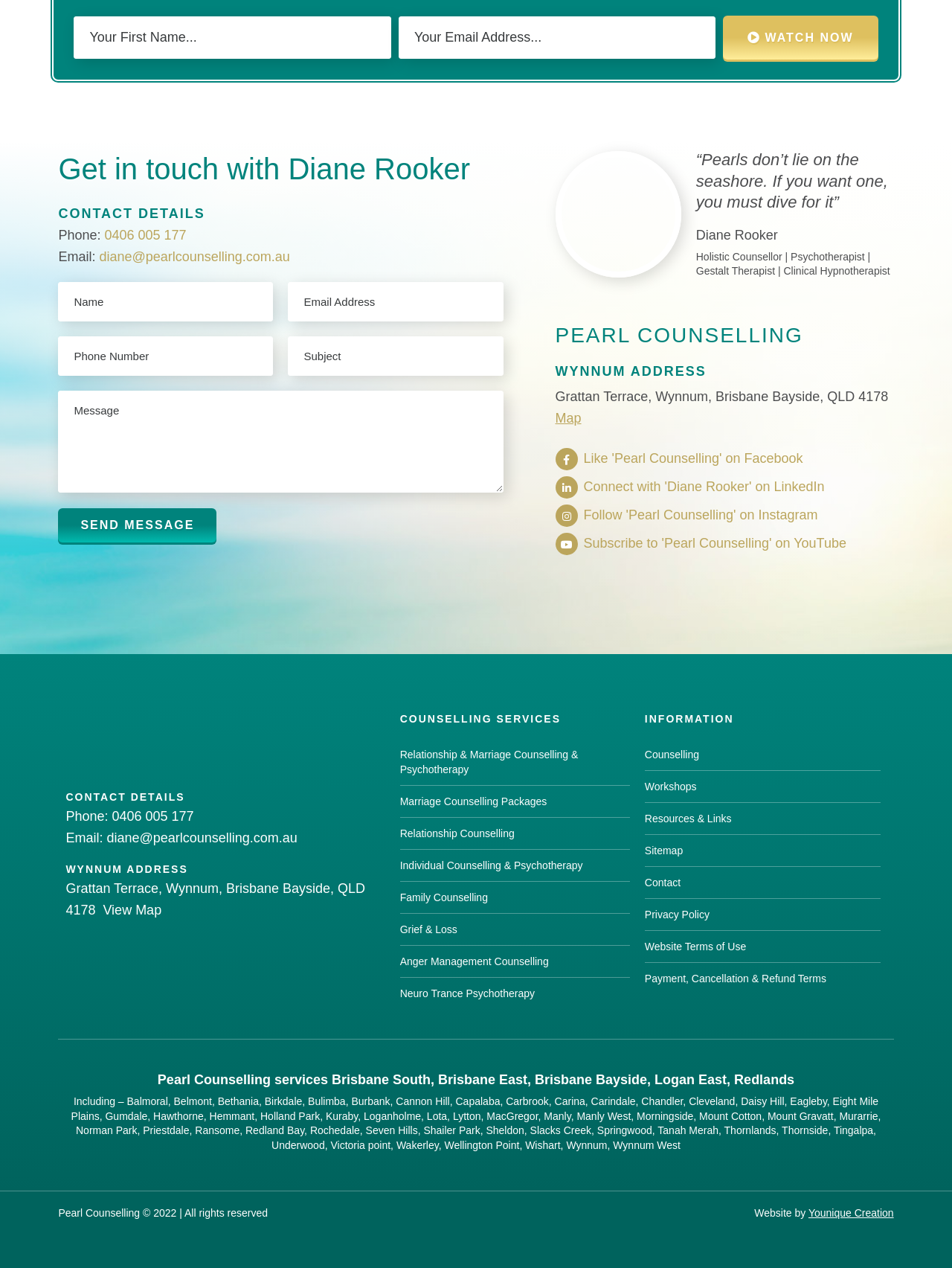Please provide a brief answer to the question using only one word or phrase: 
What is the phone number of Pearl Counselling?

0406 005 177